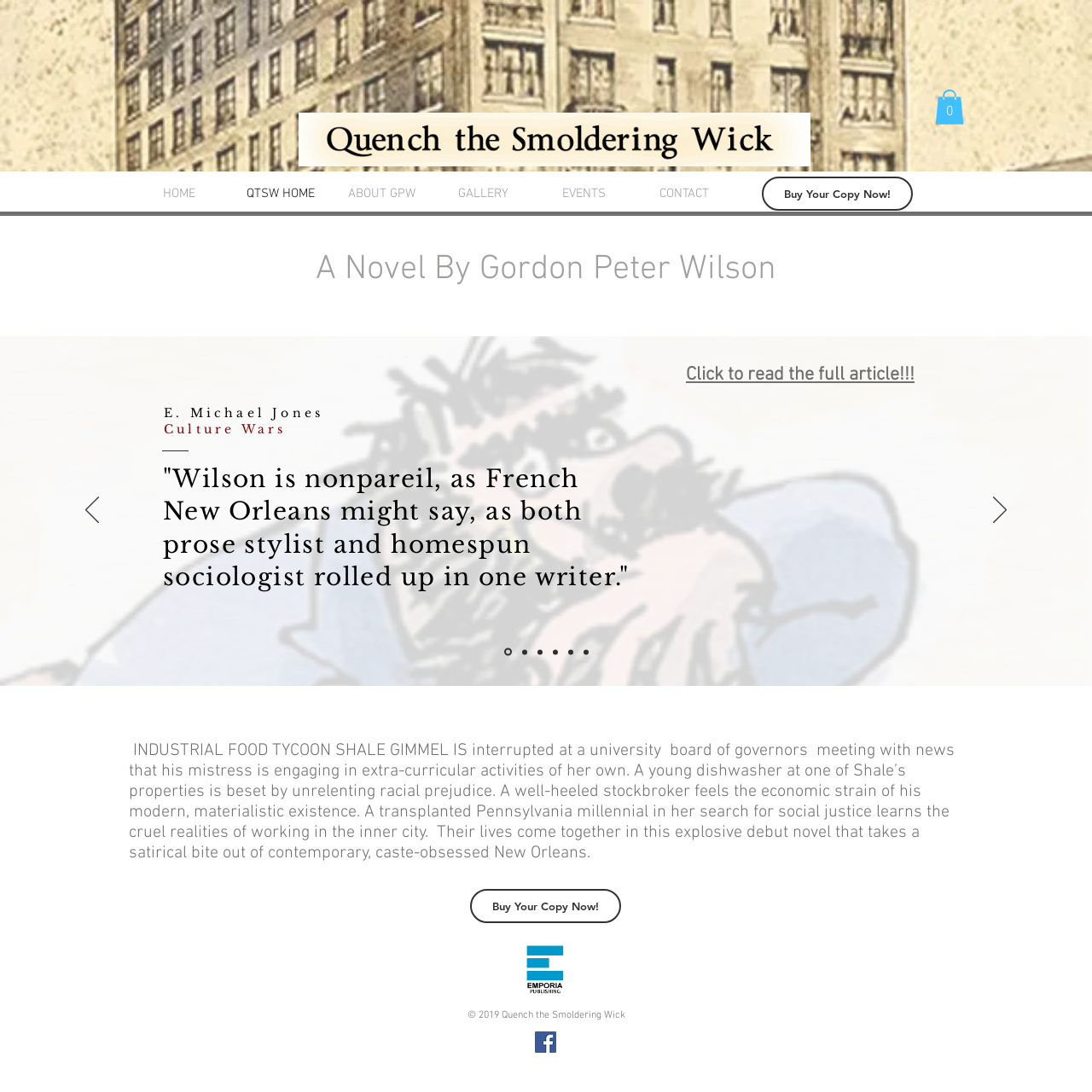Write a detailed summary of the webpage.

The webpage is titled "Quench the Smoldering Wick" and appears to be a promotional page for a novel by Gordon Peter Wilson. At the top of the page, there is a glowing title image, accompanied by a cart button with zero items. Below this, there is a navigation menu with links to different sections of the site, including "HOME", "ABOUT GPW", "GALLERY", "EVENTS", and "CONTACT".

To the right of the navigation menu, there is a prominent call-to-action button "Buy Your Copy Now!". Below this, there is a main content area that takes up most of the page. This area is divided into two sections: a slideshow and a text description of the novel.

The slideshow is located at the top of the main content area and takes up the full width of the page. It has previous and next buttons on either side, and displays images with headings and quotes from the novel. Below the slideshow, there is a text description of the novel, which summarizes the plot and themes of the book.

At the bottom of the page, there is a content information section that includes another "Buy Your Copy Now!" button, a link to EmporiaLogo.gif, and a copyright notice. There is also a social bar with a link to Facebook.

Overall, the page is well-organized and easy to navigate, with a clear focus on promoting the novel and encouraging visitors to buy a copy.